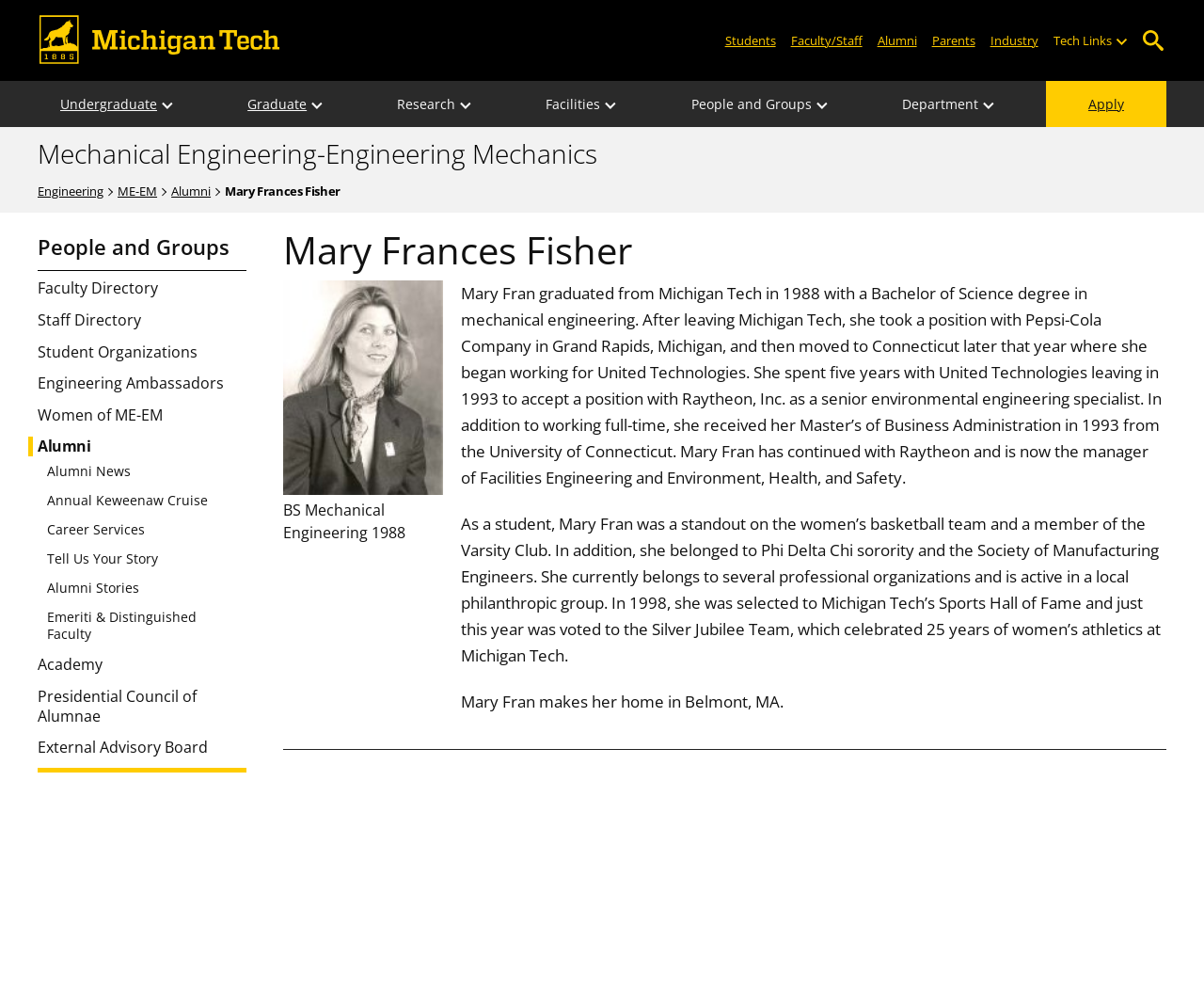Describe every aspect of the webpage in a detailed manner.

This webpage is about Mary Frances Fisher, an alumnus of Michigan Tech. At the top left corner, there is a Michigan Tech logo, and next to it, there is a list of audiences, including students, faculty/staff, alumni, parents, and industry. Below the logo, there is a search button and a main navigation menu with links to undergraduate, graduate, research, facilities, people and groups, and department. 

On the top right corner, there is a site title "Mechanical Engineering-Engineering Mechanics" and a breadcrumb navigation showing the path "Engineering > ME-EM > Alumni > Mary Frances Fisher". 

On the left side, there is a navigation bar with links to people and groups, faculty directory, staff directory, student organizations, and more. 

The main content of the page is an article about Mary Frances Fisher, with a heading and an image of her. The article describes her education and career, including her time at Michigan Tech and her work experience at various companies. It also mentions her achievements, such as being selected to Michigan Tech's Sports Hall of Fame and the Silver Jubilee Team. The article concludes with her current residence in Belmont, MA.